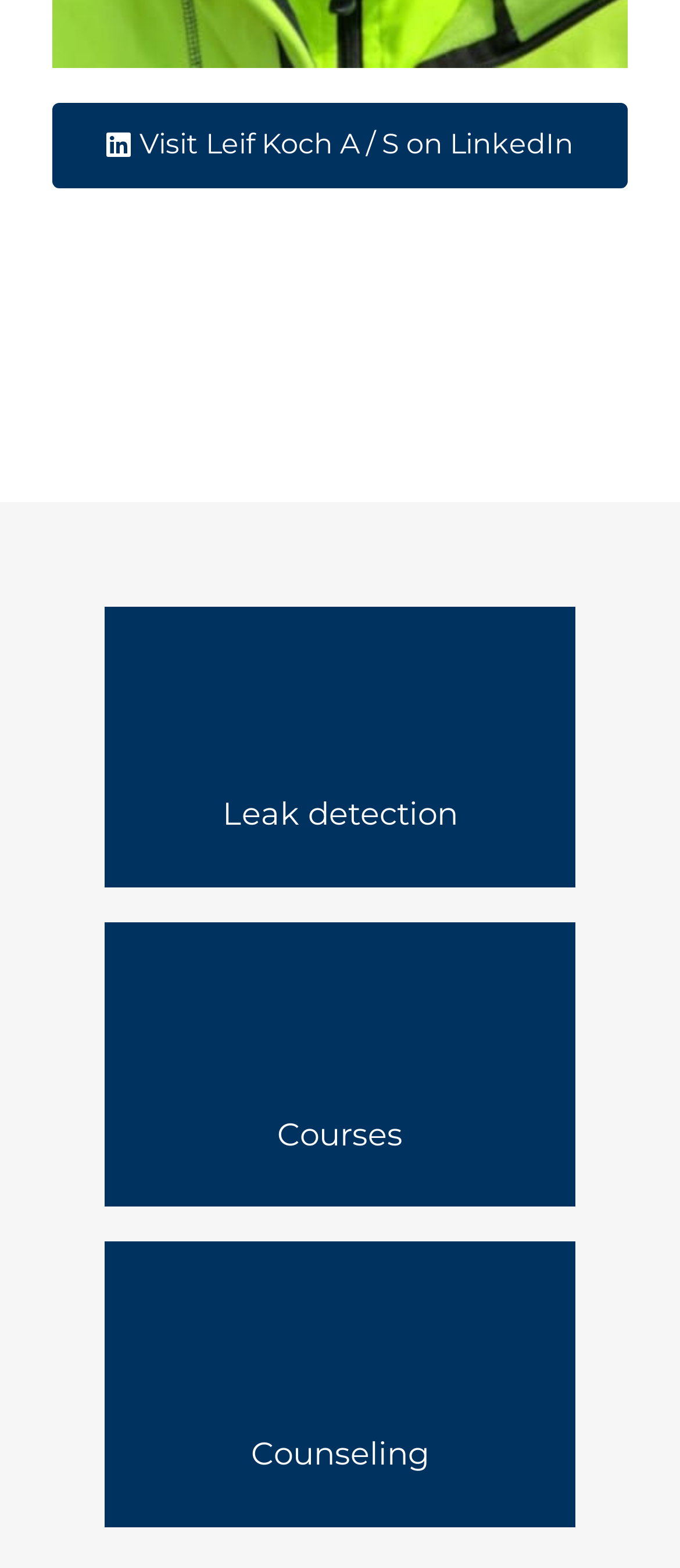How many links are on the page?
Please use the image to provide a one-word or short phrase answer.

7